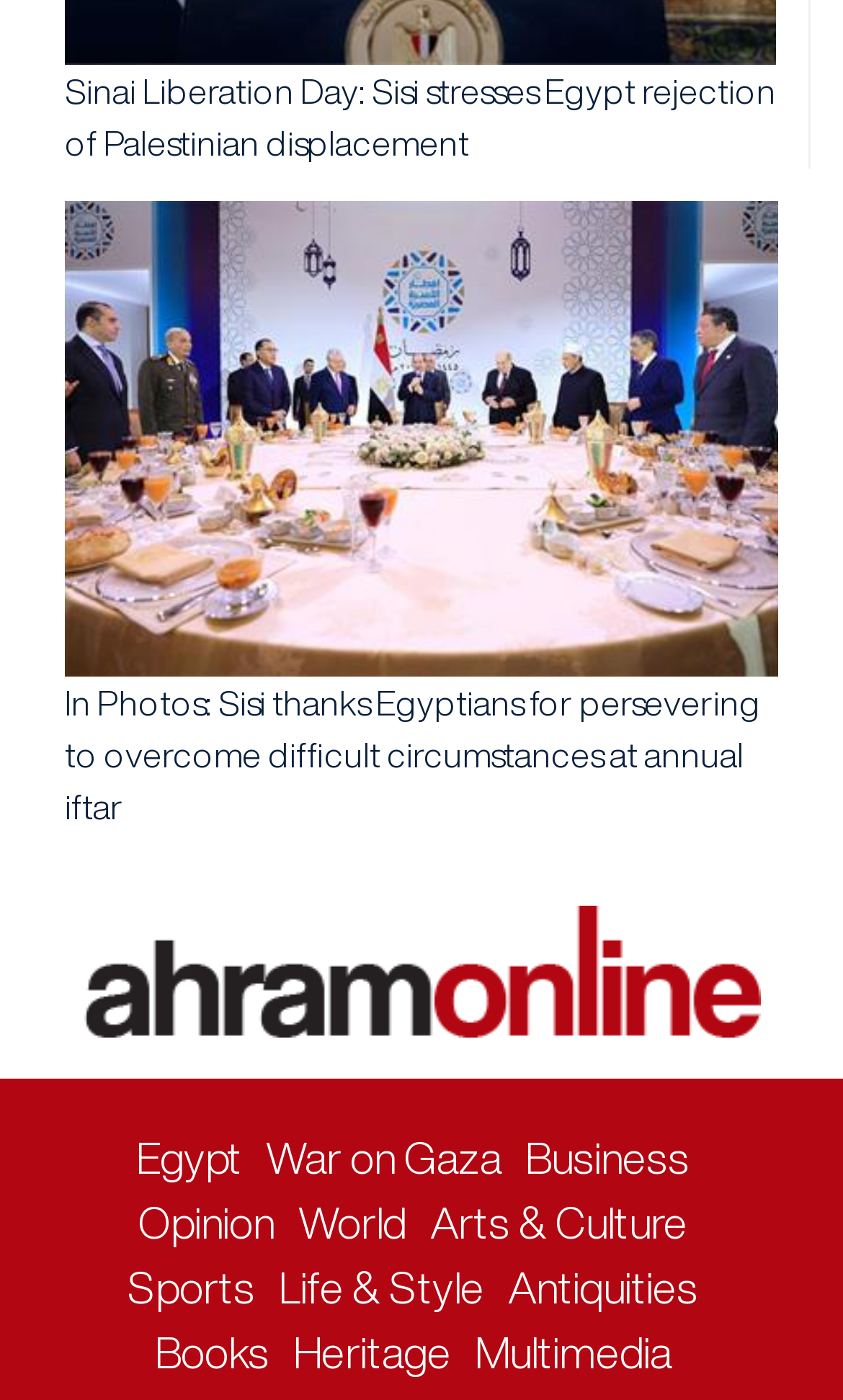Provide the bounding box coordinates for the UI element described in this sentence: "World". The coordinates should be four float values between 0 and 1, i.e., [left, top, right, bottom].

[0.354, 0.858, 0.482, 0.89]